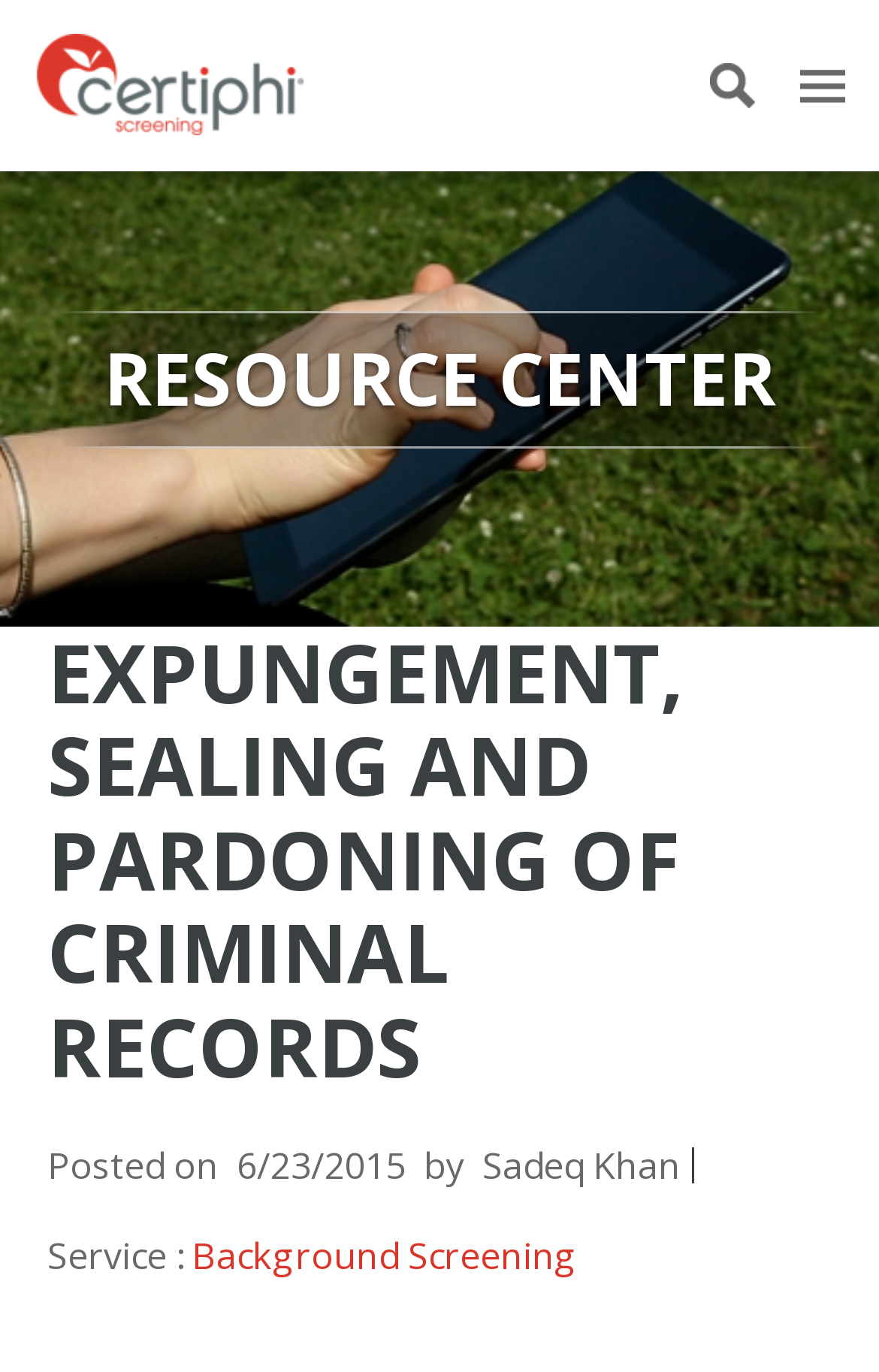Pinpoint the bounding box coordinates for the area that should be clicked to perform the following instruction: "clear the search field".

[0.754, 0.15, 0.8, 0.179]